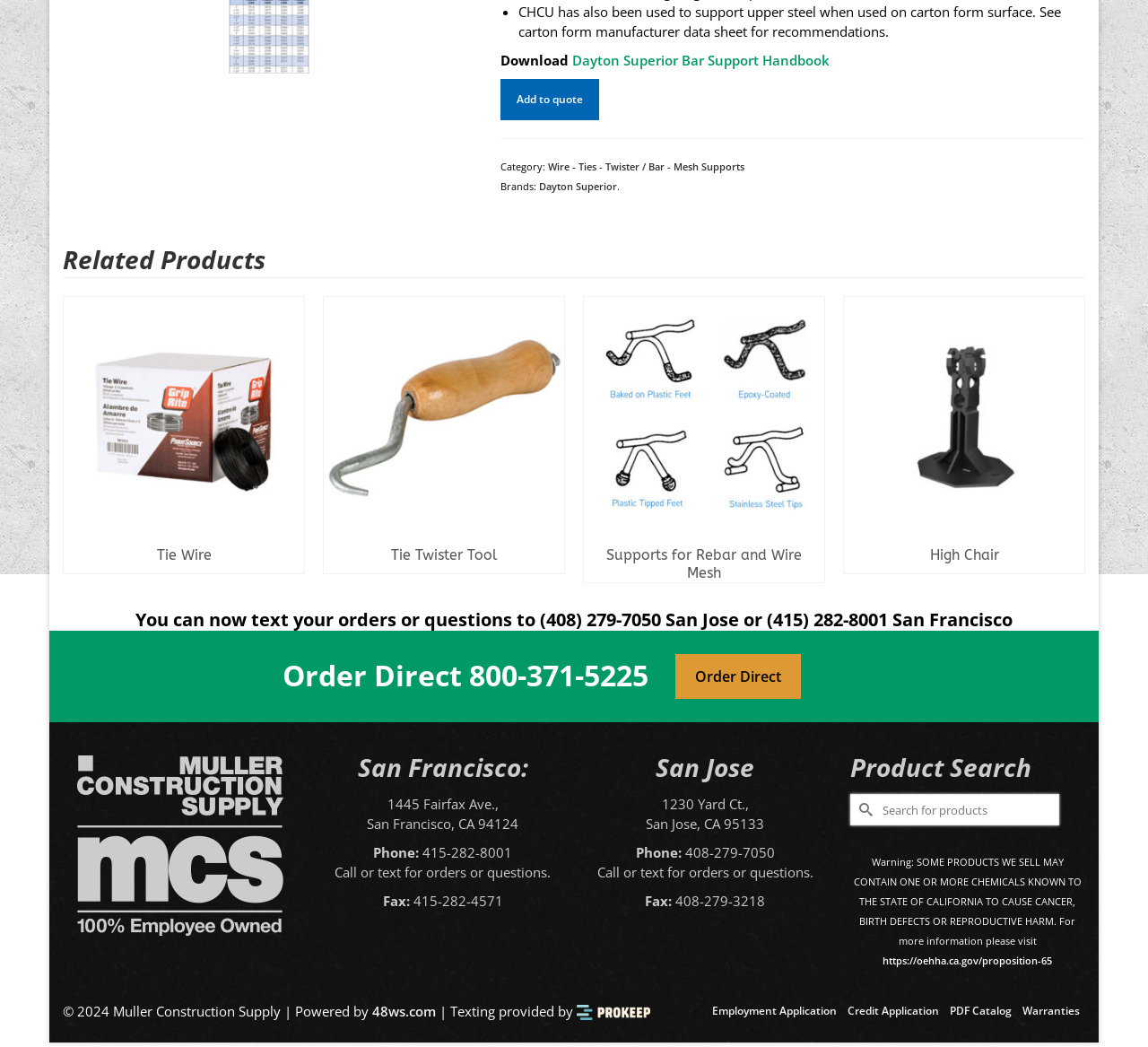Using floating point numbers between 0 and 1, provide the bounding box coordinates in the format (top-left x, top-left y, bottom-right x, bottom-right y). Locate the UI element described here: parent_node: Search for: aria-label="Submit Search"

[0.74, 0.758, 0.764, 0.788]